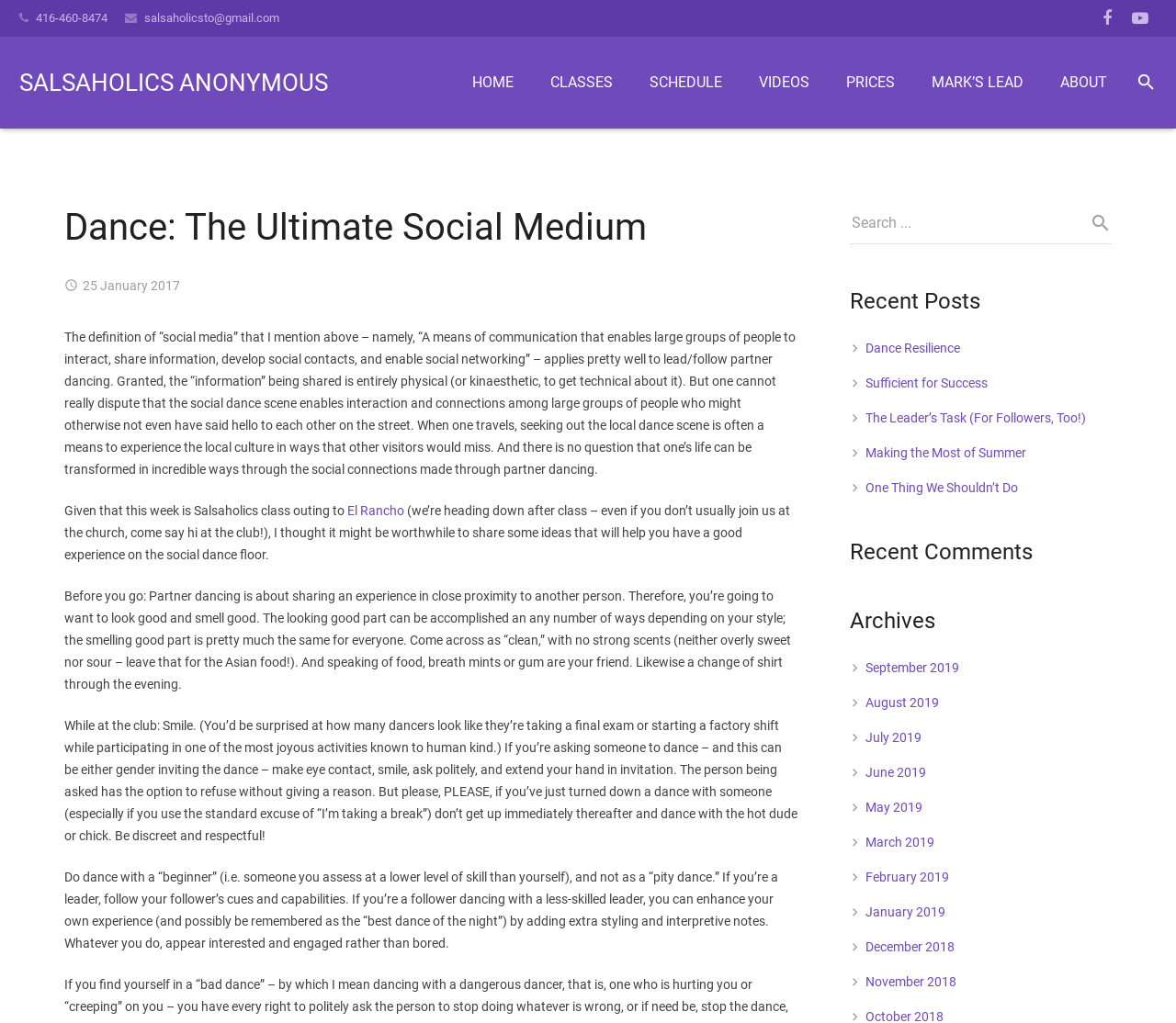Identify and extract the main heading of the webpage.

Dance: The Ultimate Social Medium